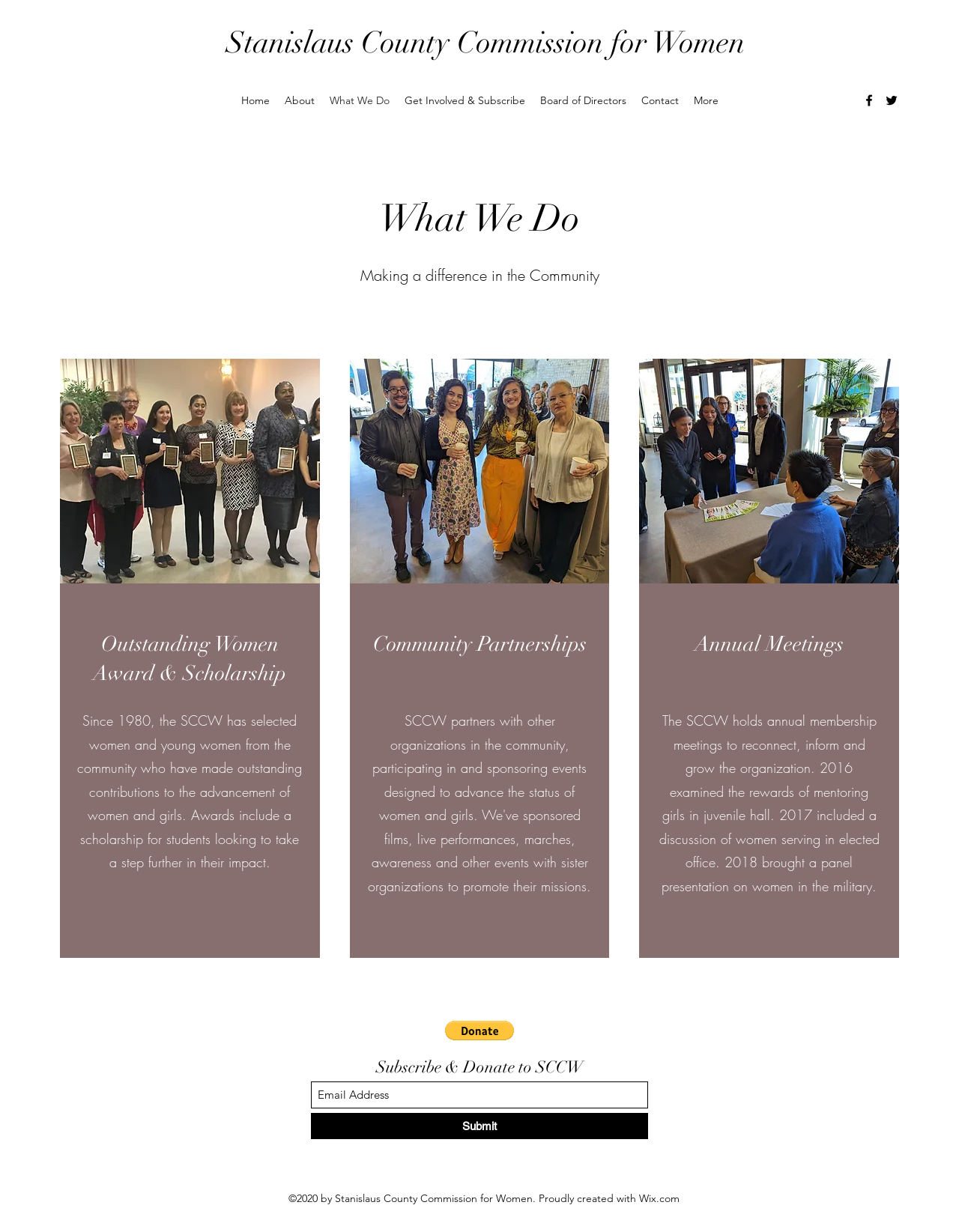Kindly determine the bounding box coordinates of the area that needs to be clicked to fulfill this instruction: "Enter email address".

[0.324, 0.878, 0.676, 0.9]